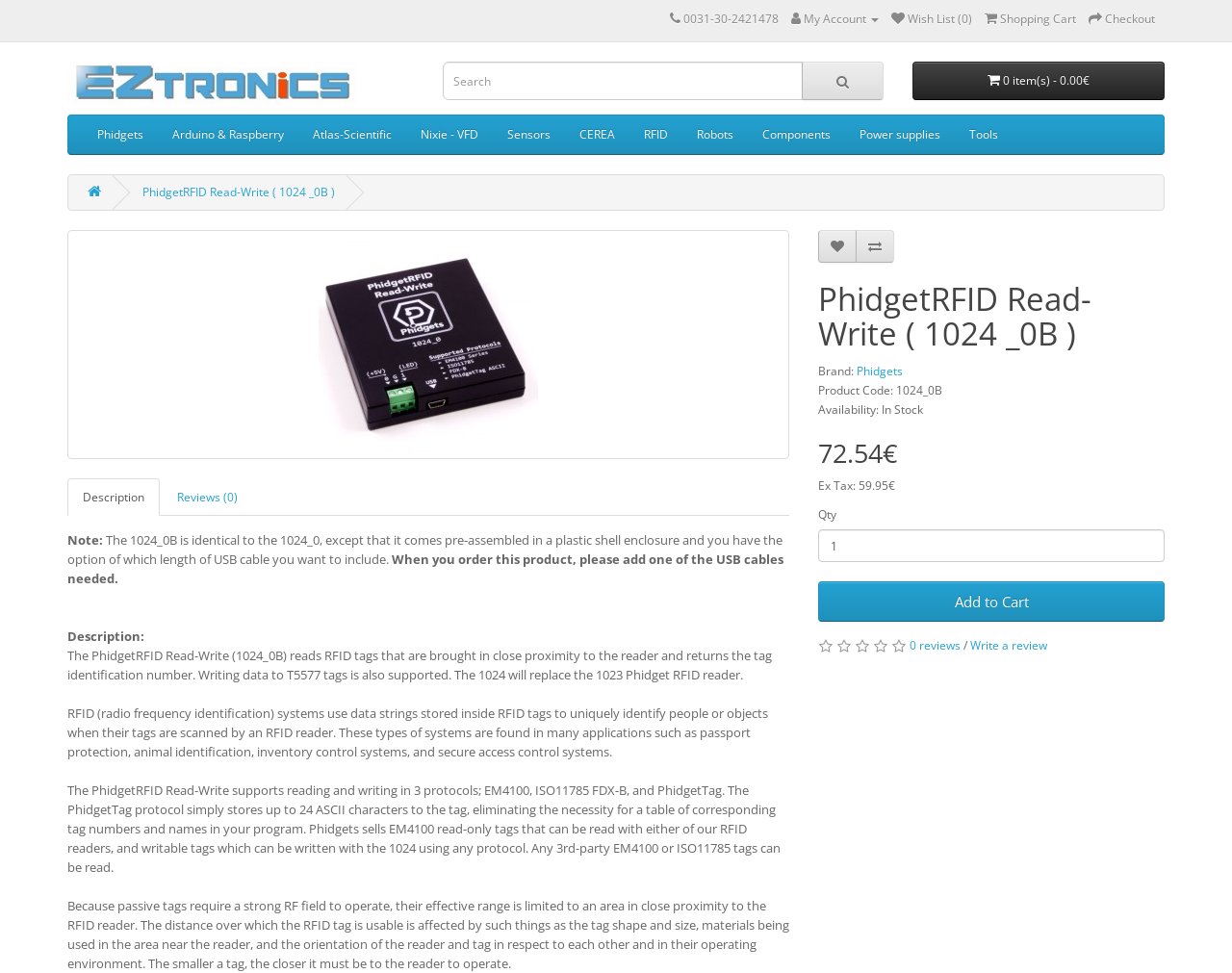Identify the bounding box for the UI element described as: "My Account". Ensure the coordinates are four float numbers between 0 and 1, formatted as [left, top, right, bottom].

[0.642, 0.011, 0.713, 0.028]